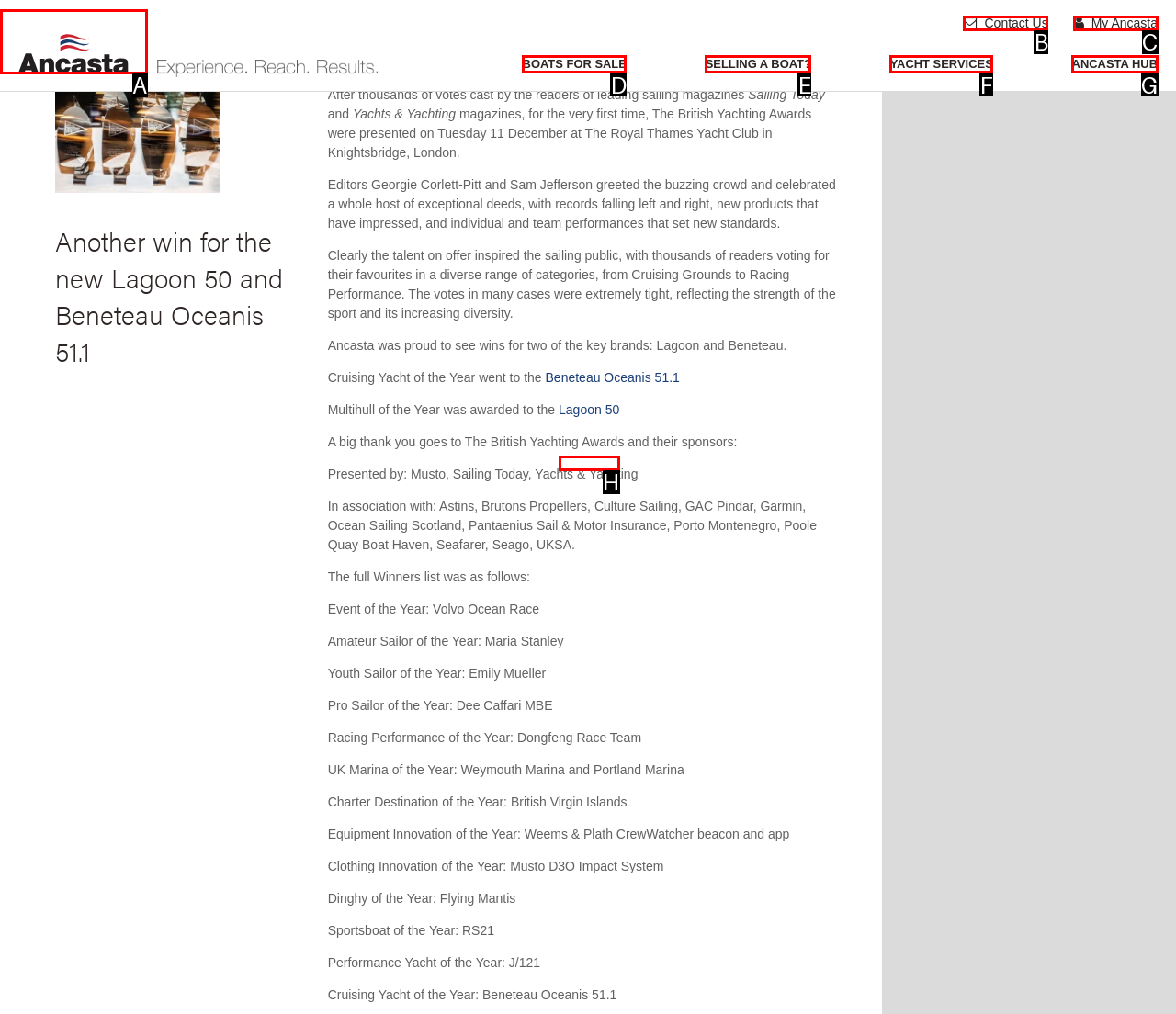Based on the element description: Ancasta International Boat Sales, choose the best matching option. Provide the letter of the option directly.

A